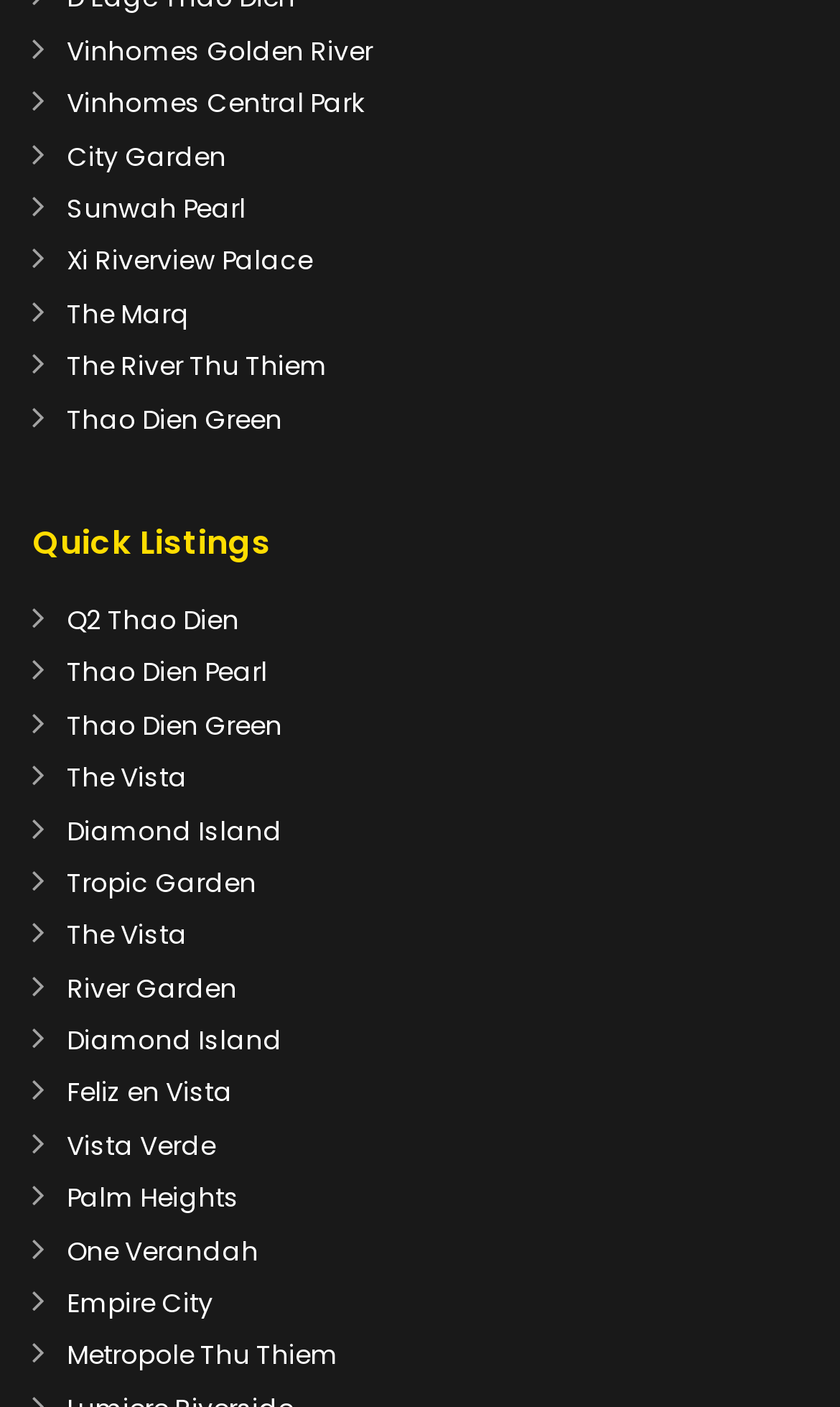Please identify the bounding box coordinates of the area I need to click to accomplish the following instruction: "Read Disclaimer".

None